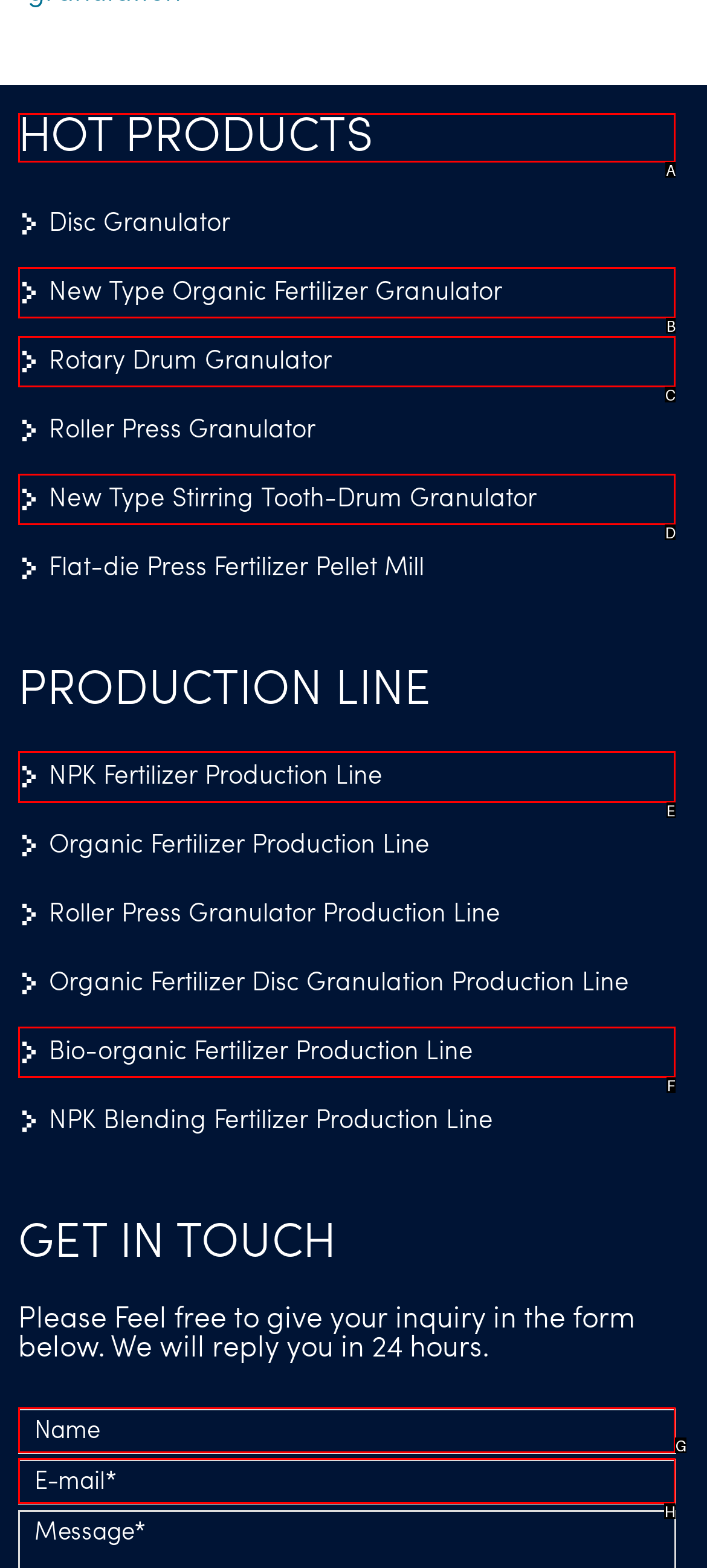Select the correct HTML element to complete the following task: View NPK Fertilizer Production Line
Provide the letter of the choice directly from the given options.

E